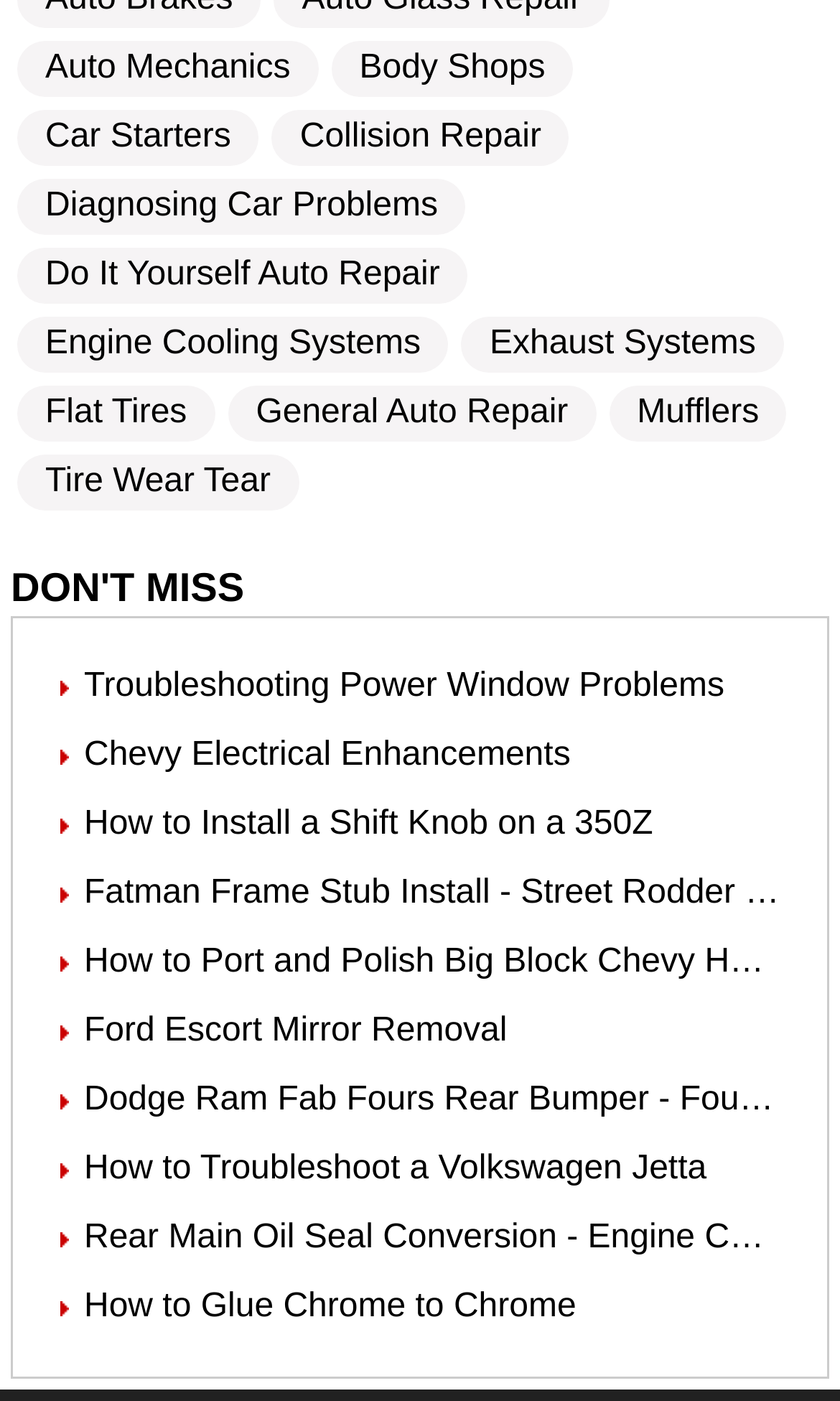Find the bounding box coordinates of the clickable element required to execute the following instruction: "View more facts of Wayne Carini". Provide the coordinates as four float numbers between 0 and 1, i.e., [left, top, right, bottom].

None